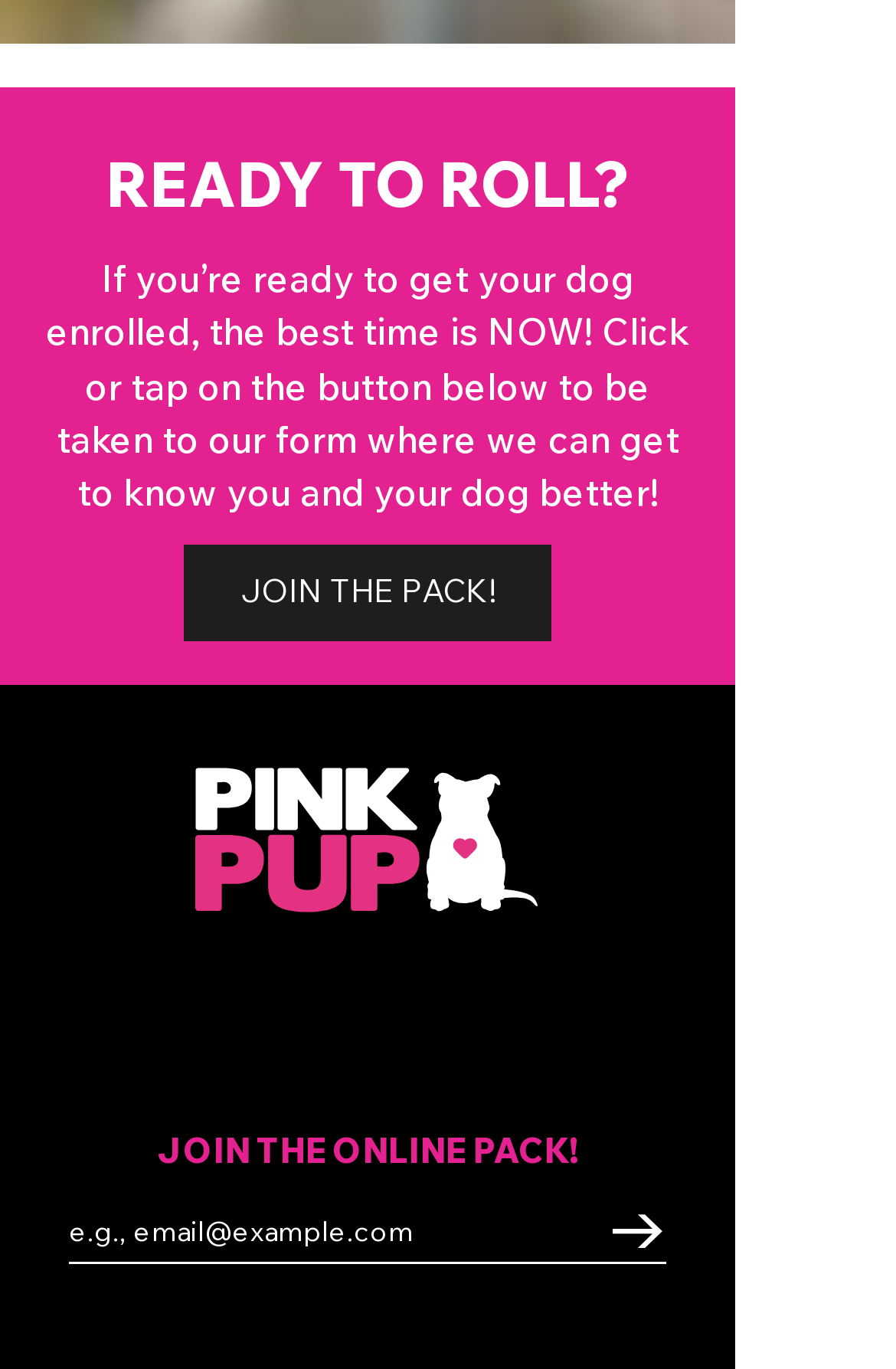Utilize the details in the image to give a detailed response to the question: What is the text above the email textbox?

The text 'JOIN THE ONLINE PACK!' is located above the email textbox and suggests that the user is about to join an online community or group.